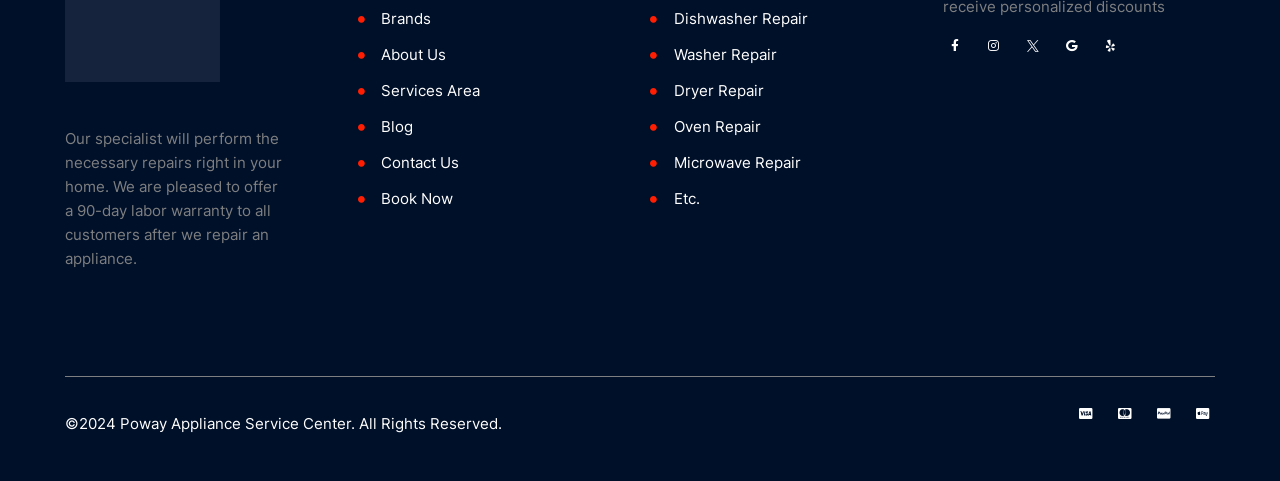Please indicate the bounding box coordinates for the clickable area to complete the following task: "Pay with Visa". The coordinates should be specified as four float numbers between 0 and 1, i.e., [left, top, right, bottom].

[0.839, 0.836, 0.858, 0.886]